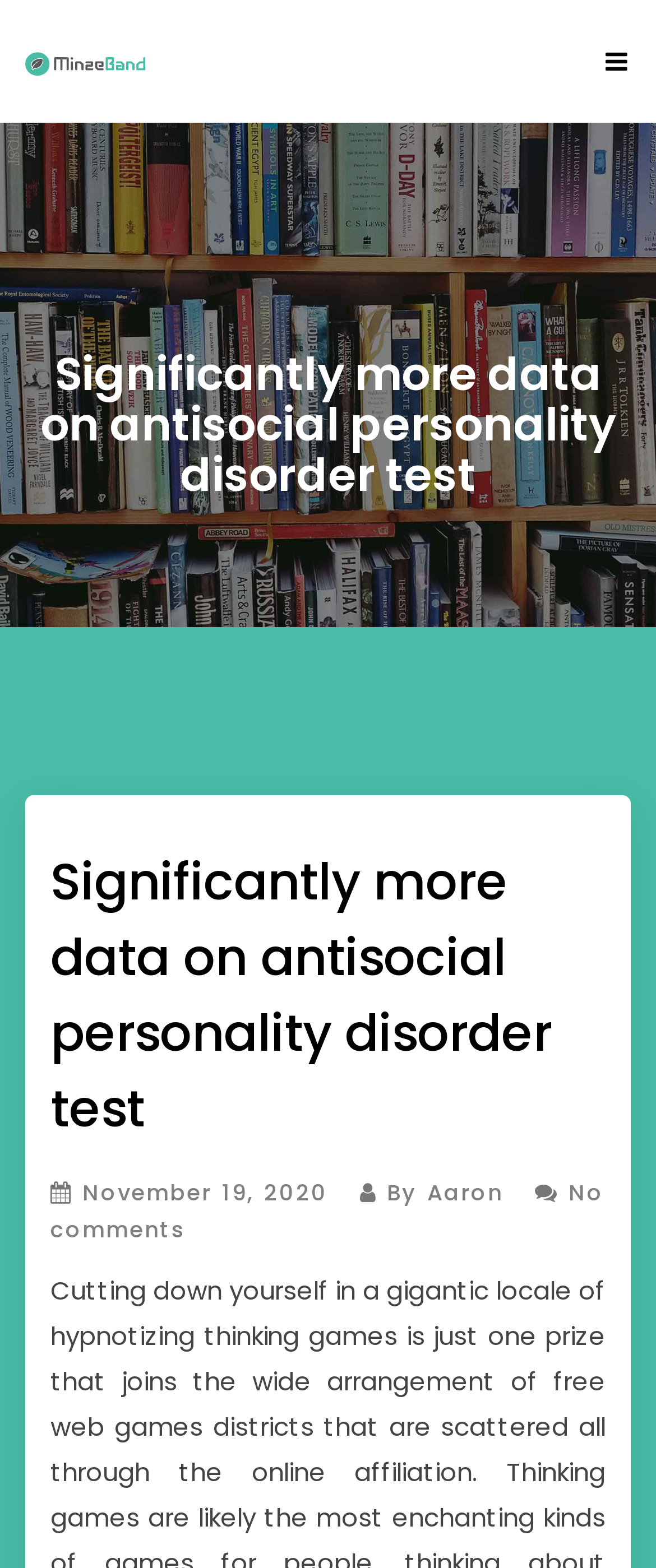Provide a thorough summary of the webpage.

The webpage is about antisocial personality disorder test, specifically focusing on ratio interpretation. At the top left, there is a heading that reads "Significantly more data on antisocial personality disorder test". Below this heading, there is a link with the text "Ratio Interpretation" accompanied by an image with the same name. 

On the top right, there is a link with a icon represented by "\uf0c9". 

Further down, there is another heading with the same text as the first one, "Significantly more data on antisocial personality disorder test". Below this, there is a time element with the text "November 19, 2020" and a static text "By Aaron" to its right. 

At the bottom right, there is a link with the text "\uf086 No comments".